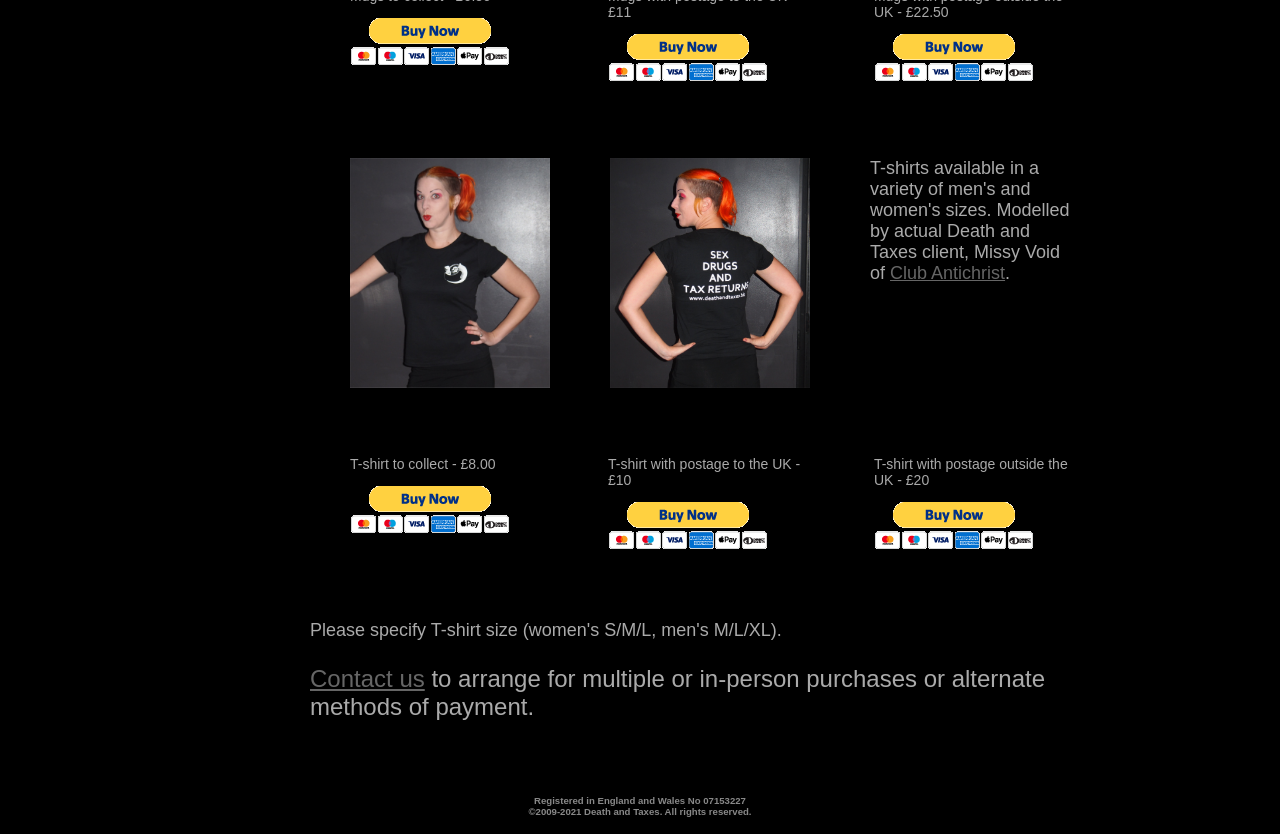Provide the bounding box coordinates for the UI element described in this sentence: "Contact us". The coordinates should be four float values between 0 and 1, i.e., [left, top, right, bottom].

[0.242, 0.797, 0.332, 0.829]